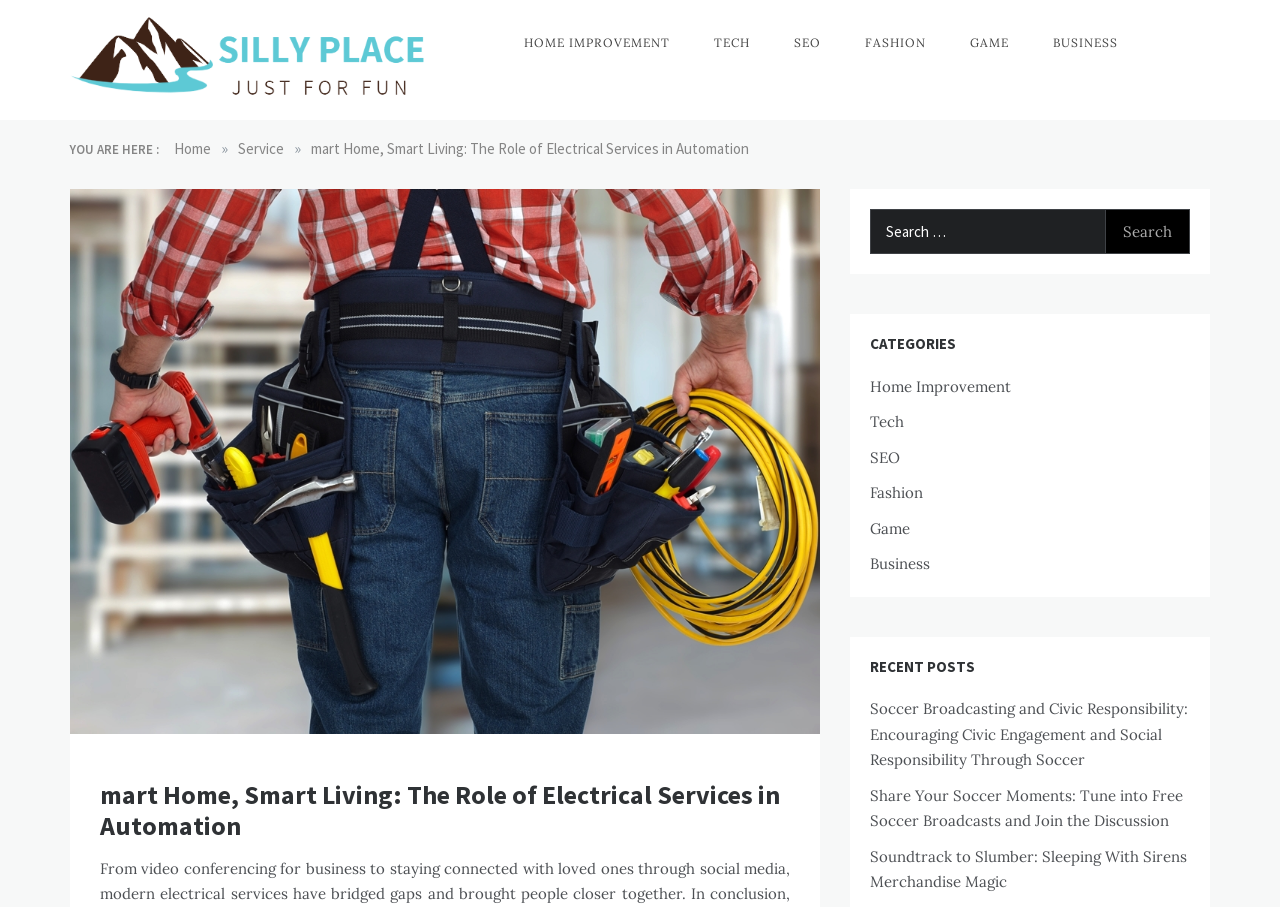Based on what you see in the screenshot, provide a thorough answer to this question: What is the website's name?

The website's name is 'Silly Place' which is mentioned in the top-left corner of the webpage as a link and an image.